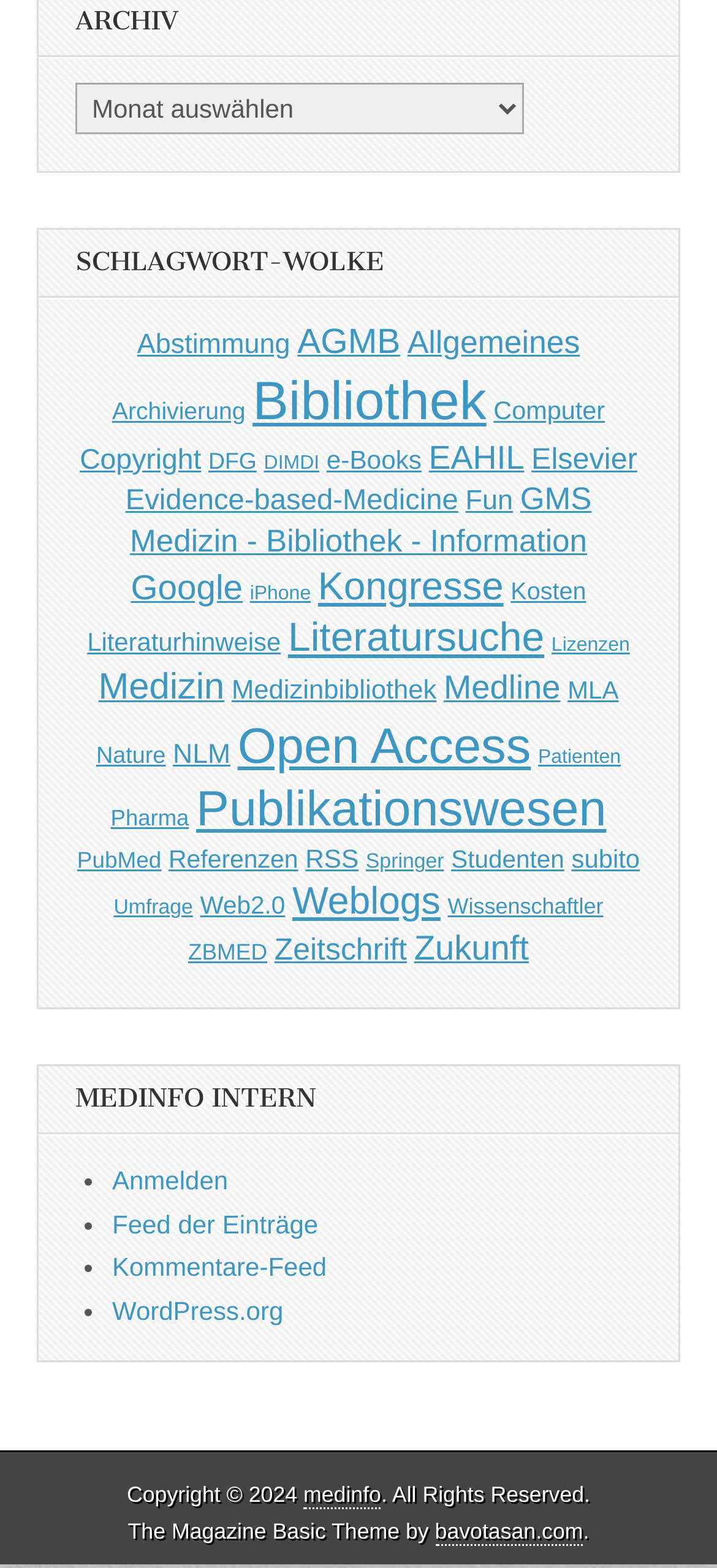What is the purpose of the 'Anmelden' link?
Answer the question with as much detail as you can, using the image as a reference.

The purpose of the 'Anmelden' link is to log in because it is a common phrase used in German-speaking websites to allow users to log in to their accounts, and its location at the top-right corner of the webpage suggests that it is a login or authentication link.